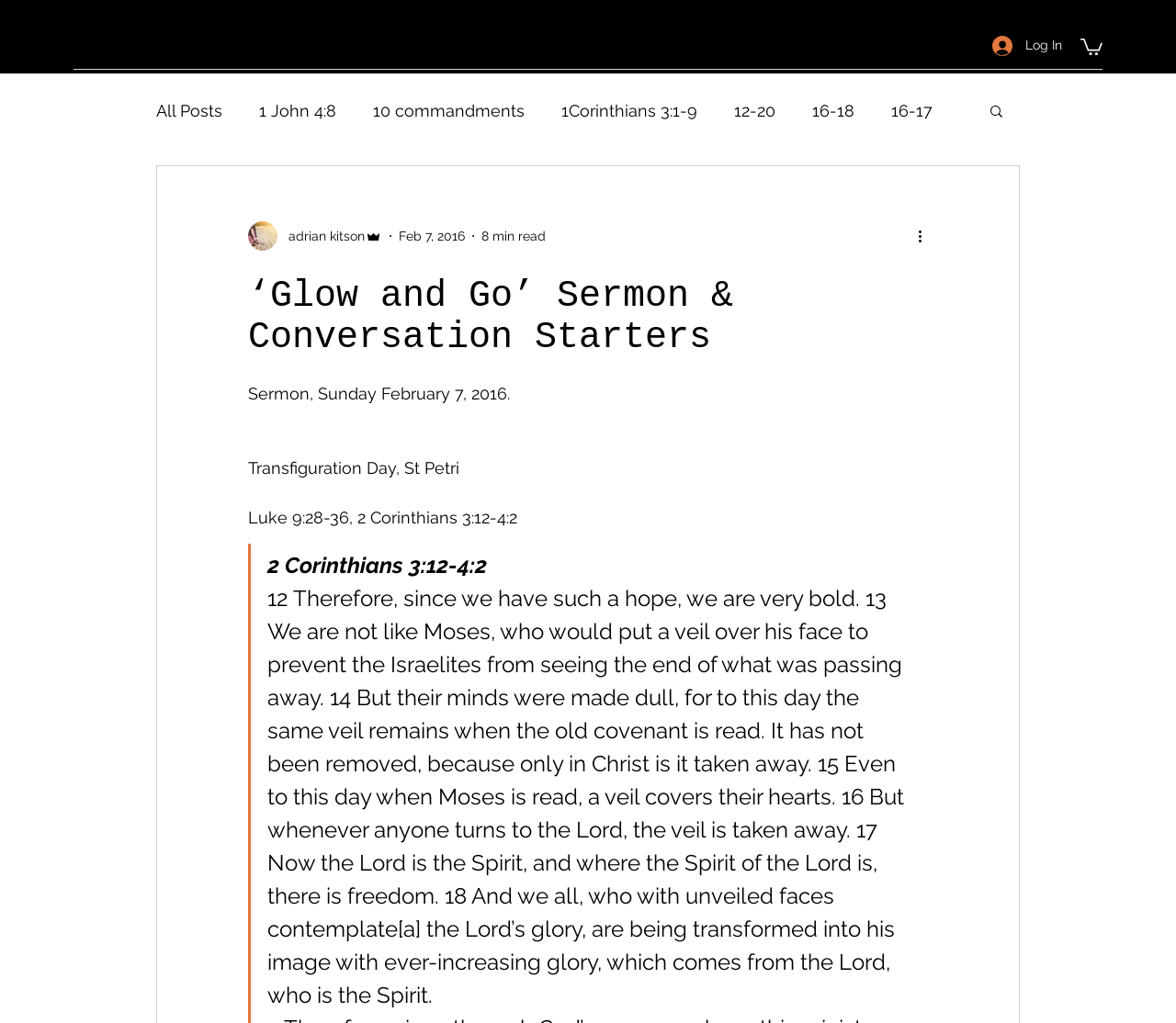Who is the writer of the sermon?
Look at the image and answer the question using a single word or phrase.

Adrian Kitson